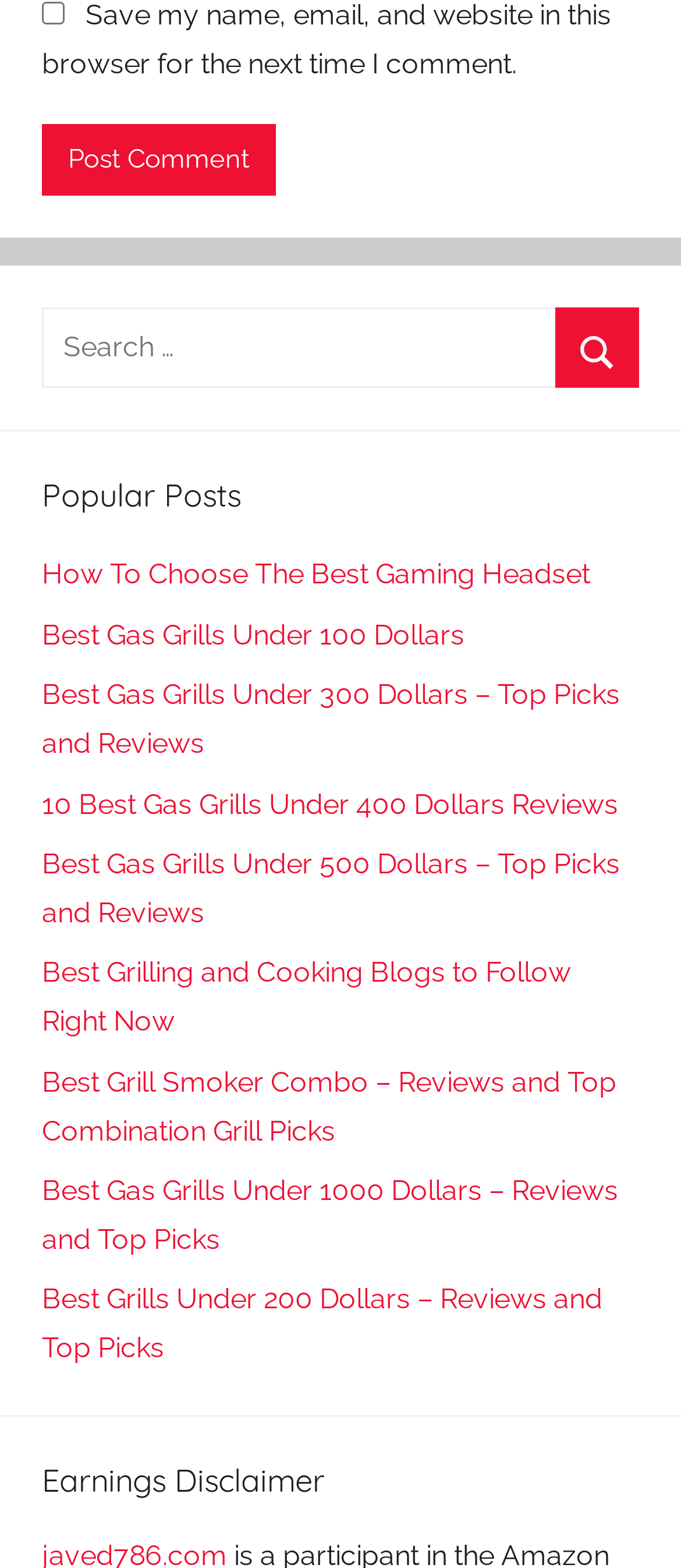Using the element description name="submit" value="Post Comment", predict the bounding box coordinates for the UI element. Provide the coordinates in (top-left x, top-left y, bottom-right x, bottom-right y) format with values ranging from 0 to 1.

[0.062, 0.079, 0.405, 0.125]